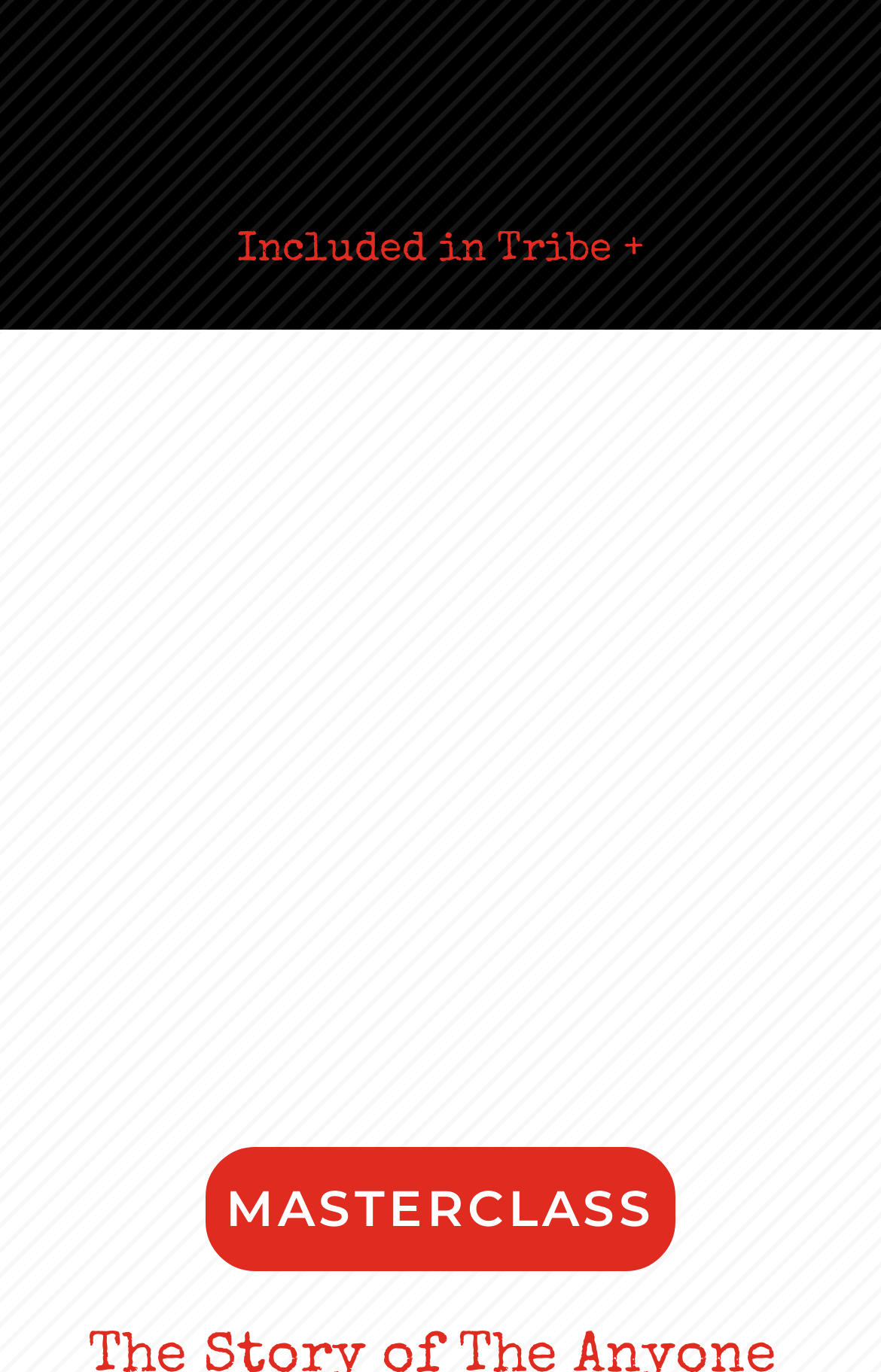What is the position of the 'MASTERCLASS' link?
Using the visual information, reply with a single word or short phrase.

Bottom